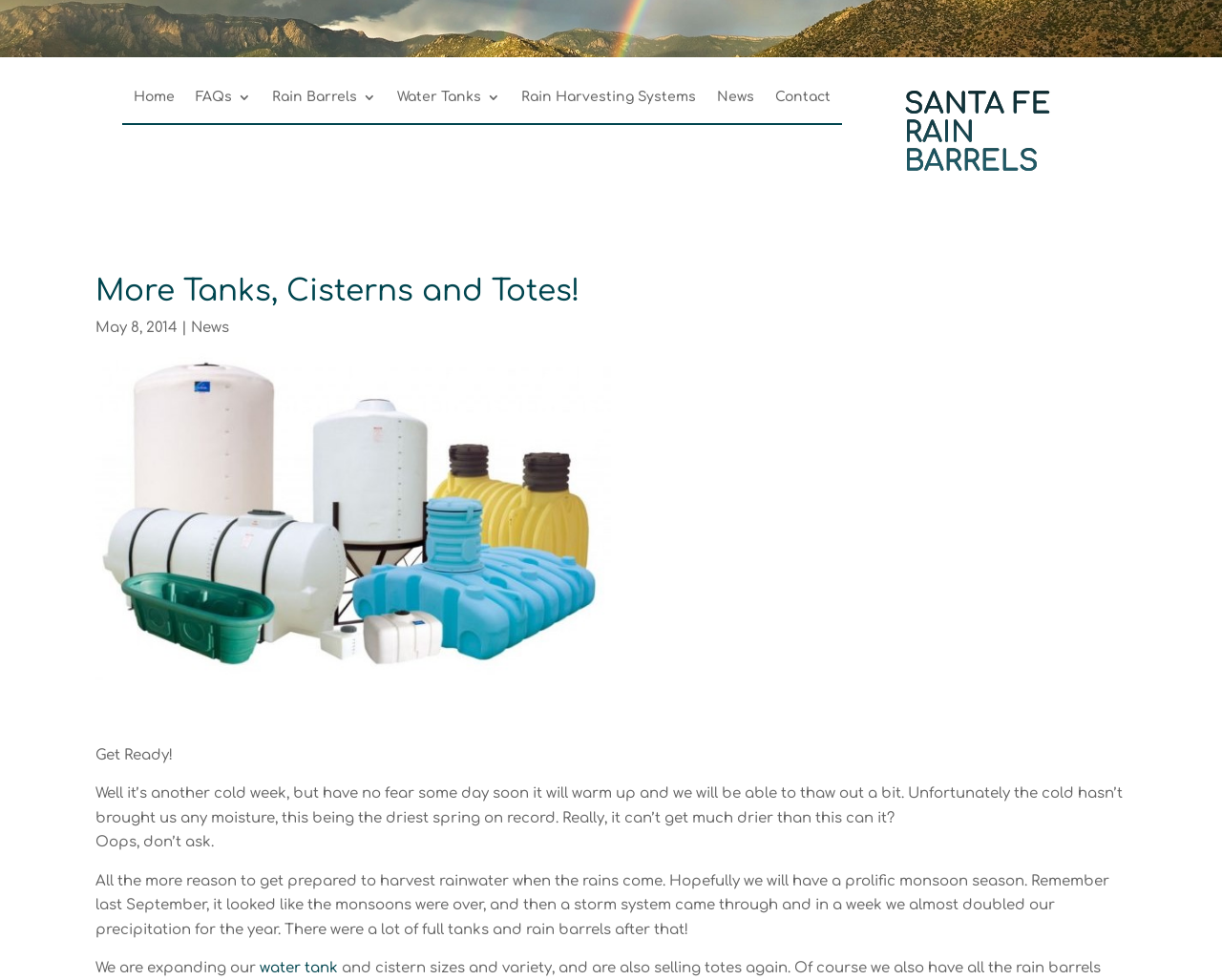Find the bounding box coordinates corresponding to the UI element with the description: "Rain Barrels". The coordinates should be formatted as [left, top, right, bottom], with values as floats between 0 and 1.

[0.223, 0.092, 0.308, 0.114]